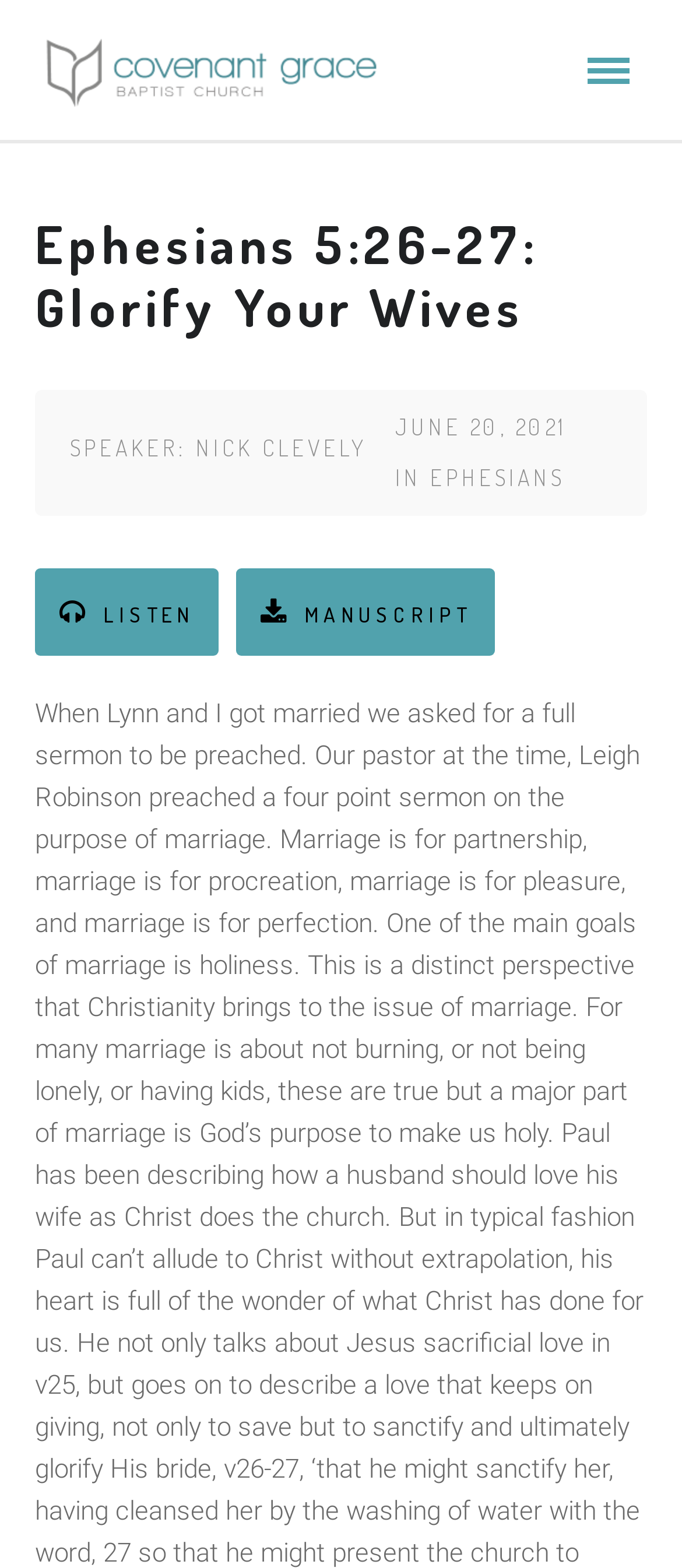Determine the bounding box coordinates for the HTML element mentioned in the following description: "parent_node: ALFIE'S DIARY ARCHIVE". The coordinates should be a list of four floats ranging from 0 to 1, represented as [left, top, right, bottom].

None